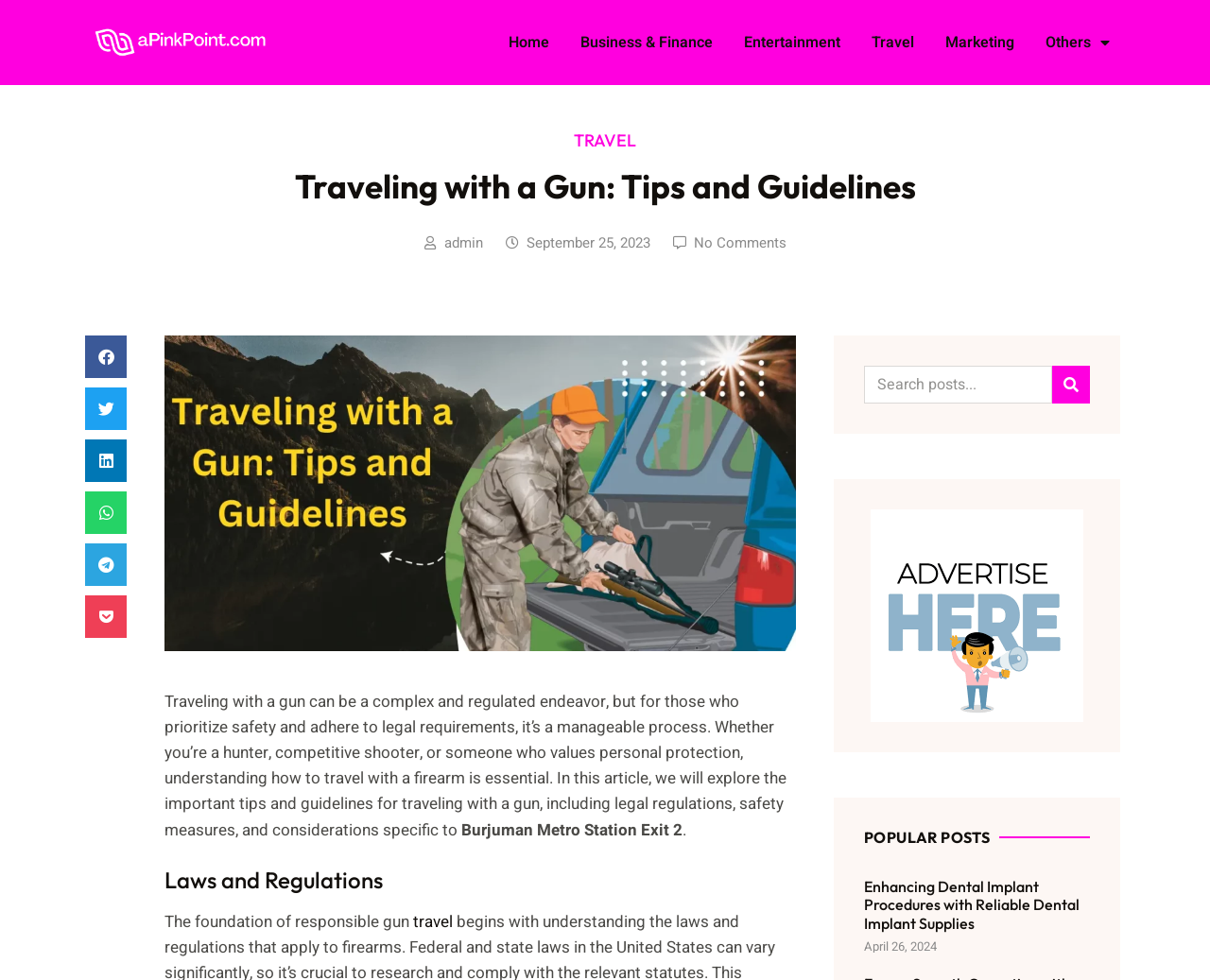Please find the bounding box coordinates of the element that needs to be clicked to perform the following instruction: "Read the 'Traveling with a Gun: Tips and Guidelines' article". The bounding box coordinates should be four float numbers between 0 and 1, represented as [left, top, right, bottom].

[0.188, 0.169, 0.812, 0.21]